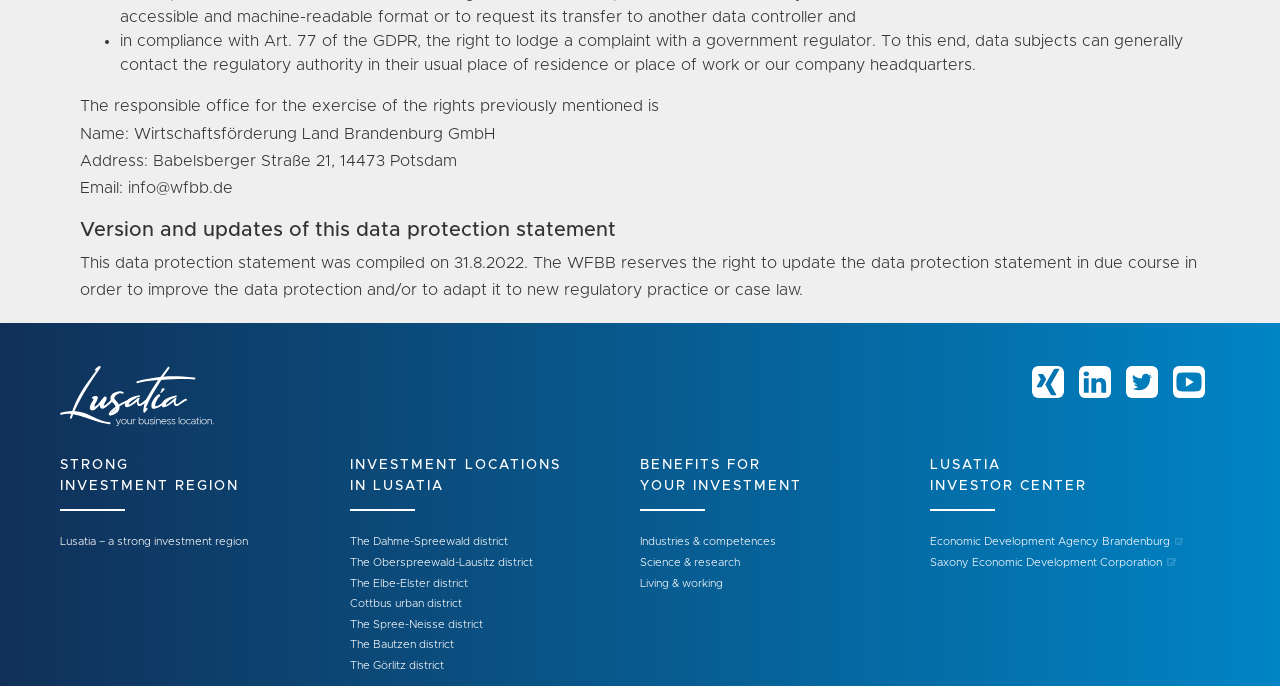Using a single word or phrase, answer the following question: 
How many social media links are present on the webpage?

5